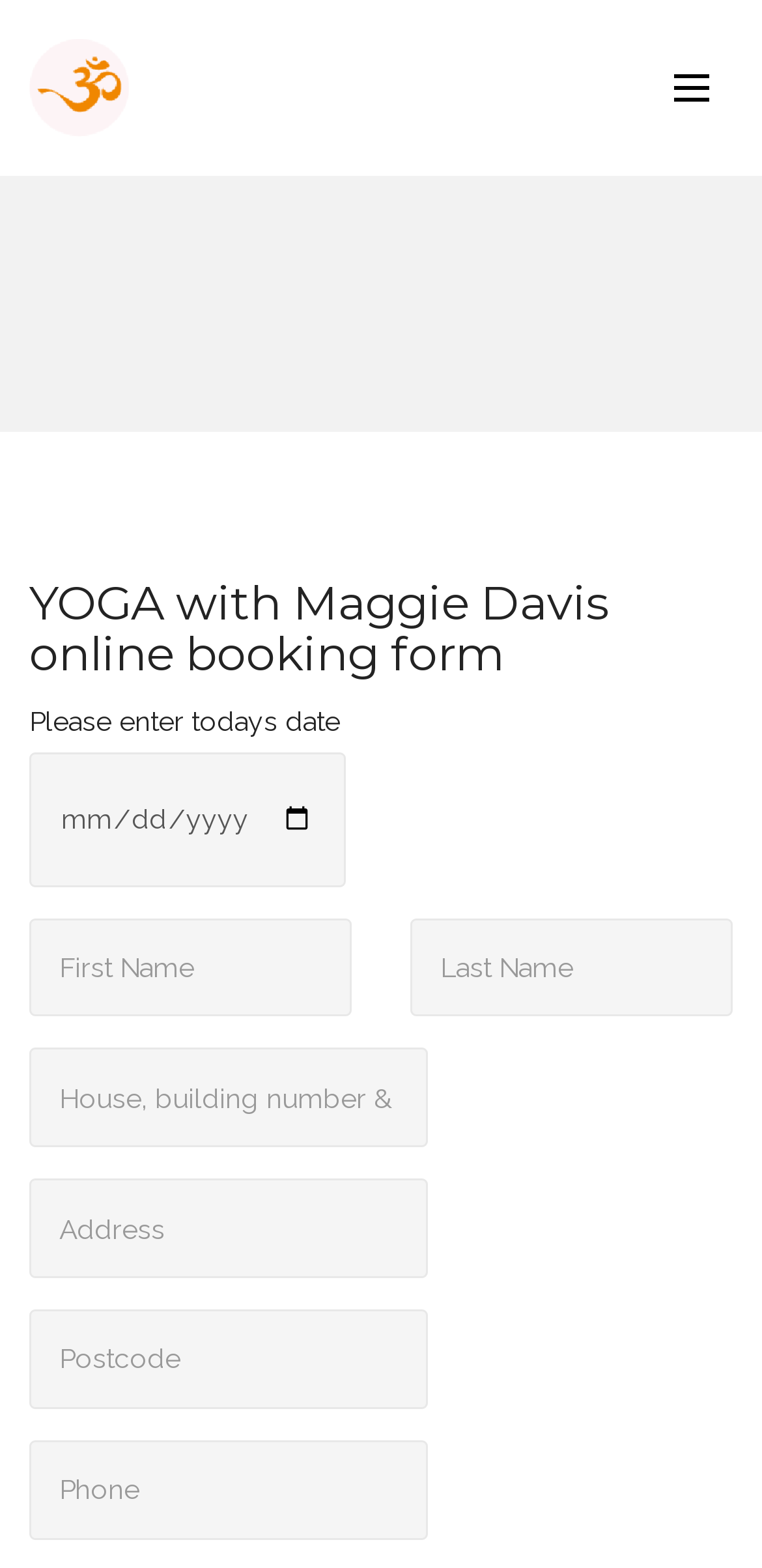What is the required information for booking a yoga class?
Look at the image and answer with only one word or phrase.

First name, house number, postcode, phone